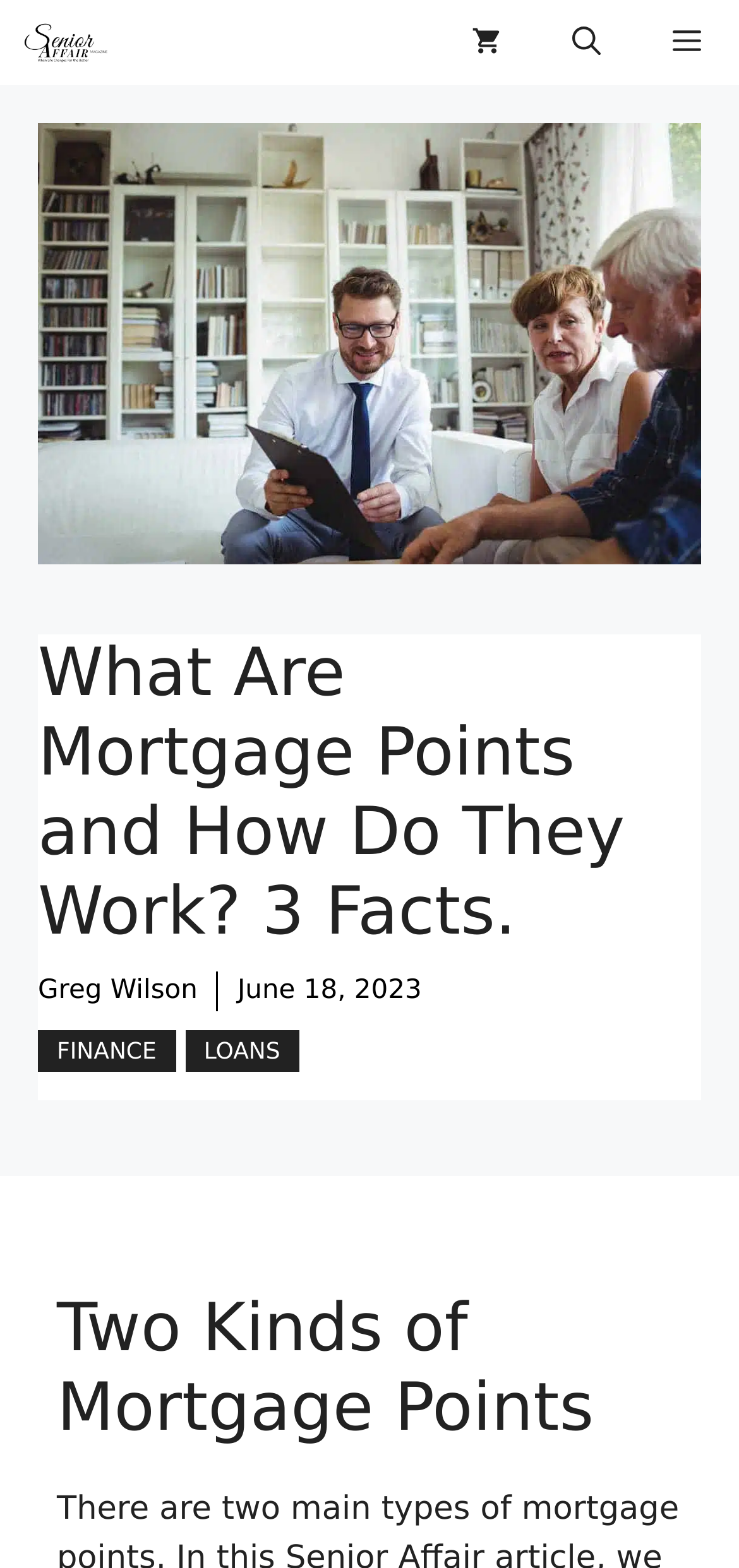Give a detailed overview of the webpage's appearance and contents.

The webpage is an article from Senior Affair Magazine, with a title "What Are Mortgage Points and How Do They Work? 3 Facts." At the top left corner, there is a link to the magazine's homepage, accompanied by a small logo image. On the top right corner, there are three buttons: a menu button, a link to view the shopping cart, and a search button.

Below the top navigation bar, there is a large heading that displays the title of the article. Underneath the title, there is a byline link to the author, Greg Wilson, and a timestamp showing the publication date, June 18, 2023. 

To the right of the byline, there are two category links: "FINANCE" and "LOANS". Below these links, there is a large figure that takes up most of the width of the page, containing an image related to the article. 

At the bottom of the image, there is a heading that reads "Two Kinds of Mortgage Points", which likely introduces a section of the article discussing this topic.